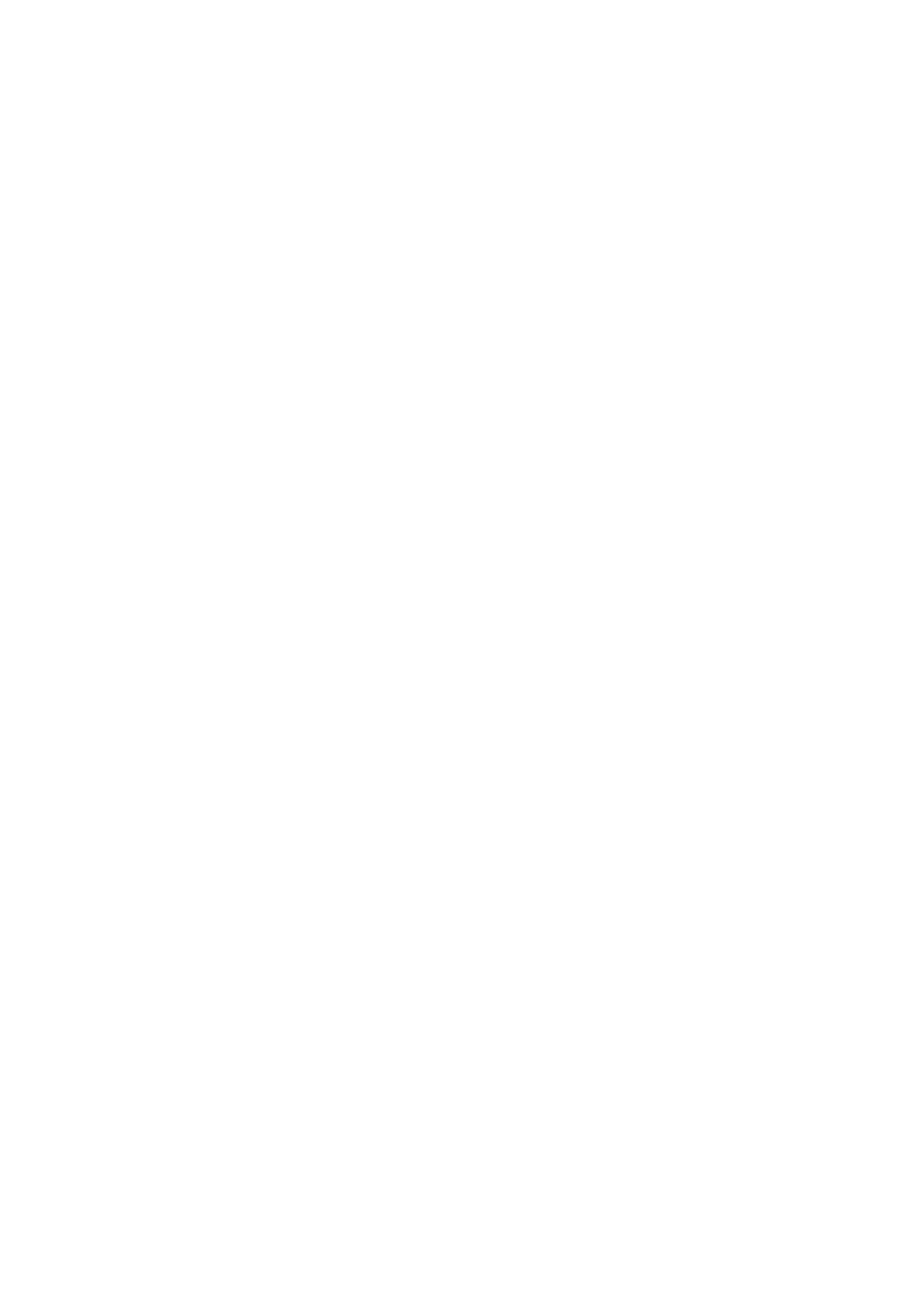What is the email address?
Provide a detailed answer to the question, using the image to inform your response.

The email address can be found in the contact information section, where it is written as 'info@gilgen.com' and is clickable as a link.